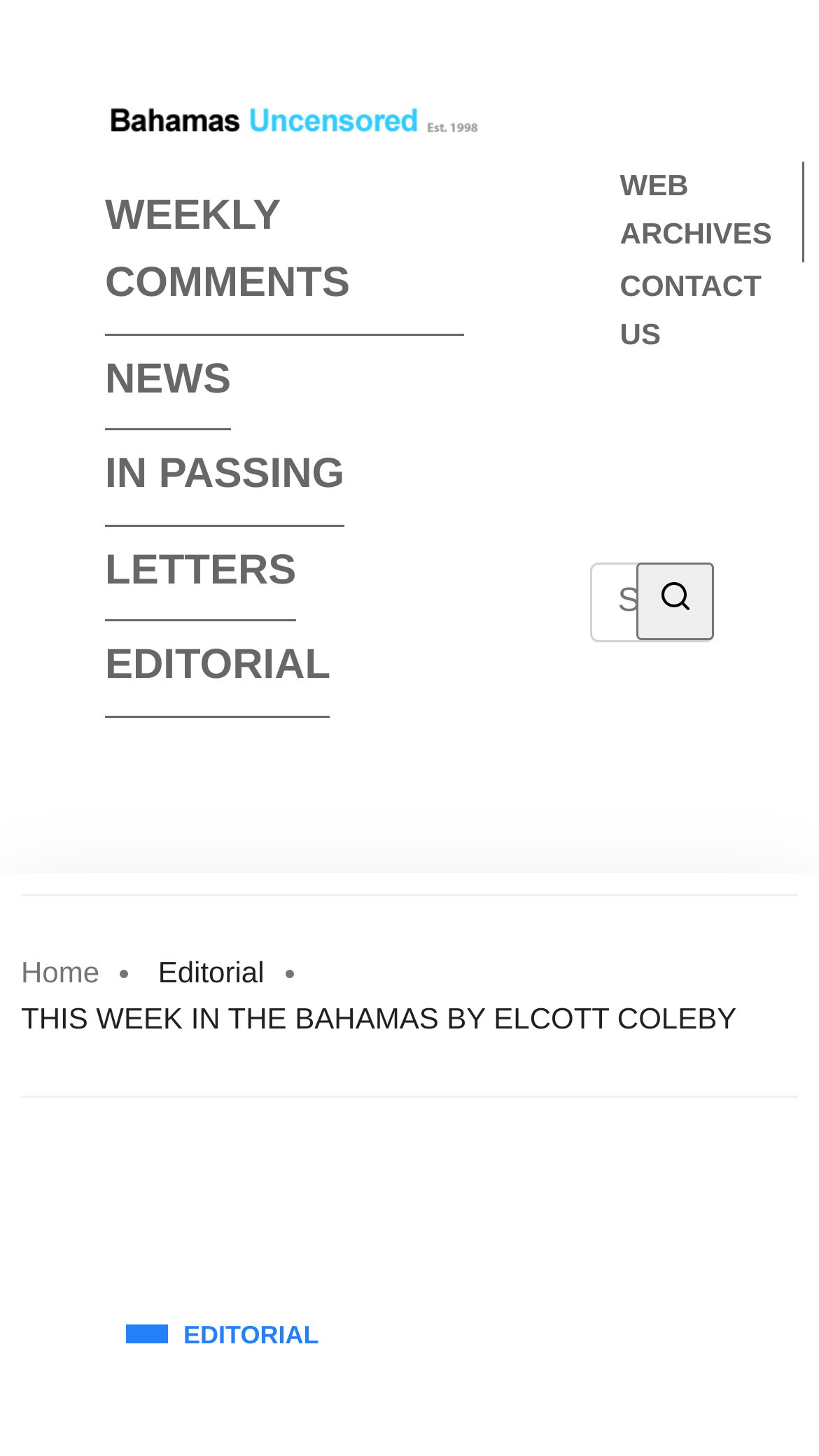Describe every aspect of the webpage comprehensively.

The webpage appears to be a news or blog website, with a focus on Bahamian news and editorials. At the top left, there is a logo and a link to "Bahamas Uncensored". Below this, there are several links to different sections of the website, including "WEEKLY COMMENTS", "NEWS", "IN PASSING", "LETTERS", and "EDITORIAL". These links are aligned horizontally and take up a significant portion of the top section of the page.

On the top right, there are links to "WEB ARCHIVES", "CONTACT US", "Face Book", and "Twitter", which are also aligned horizontally. Below these links, there is a search box with a button to the right.

In the main content area, there is a header that reads "THIS WEEK IN THE BAHAMAS BY ELCOTT COLEBY". Below this, there is a subheading that reads "Editorial". The main content of the page appears to be an editorial or news article, with a title that reads "PRIME MINISTER CHRISTIE OPENS CAOSA CONFERENCE" and a date range of "25 April to 29 April".

At the bottom left, there is a link to "Home". There is also a section with a header that reads "EDITORIAL", which contains a link to the same section.